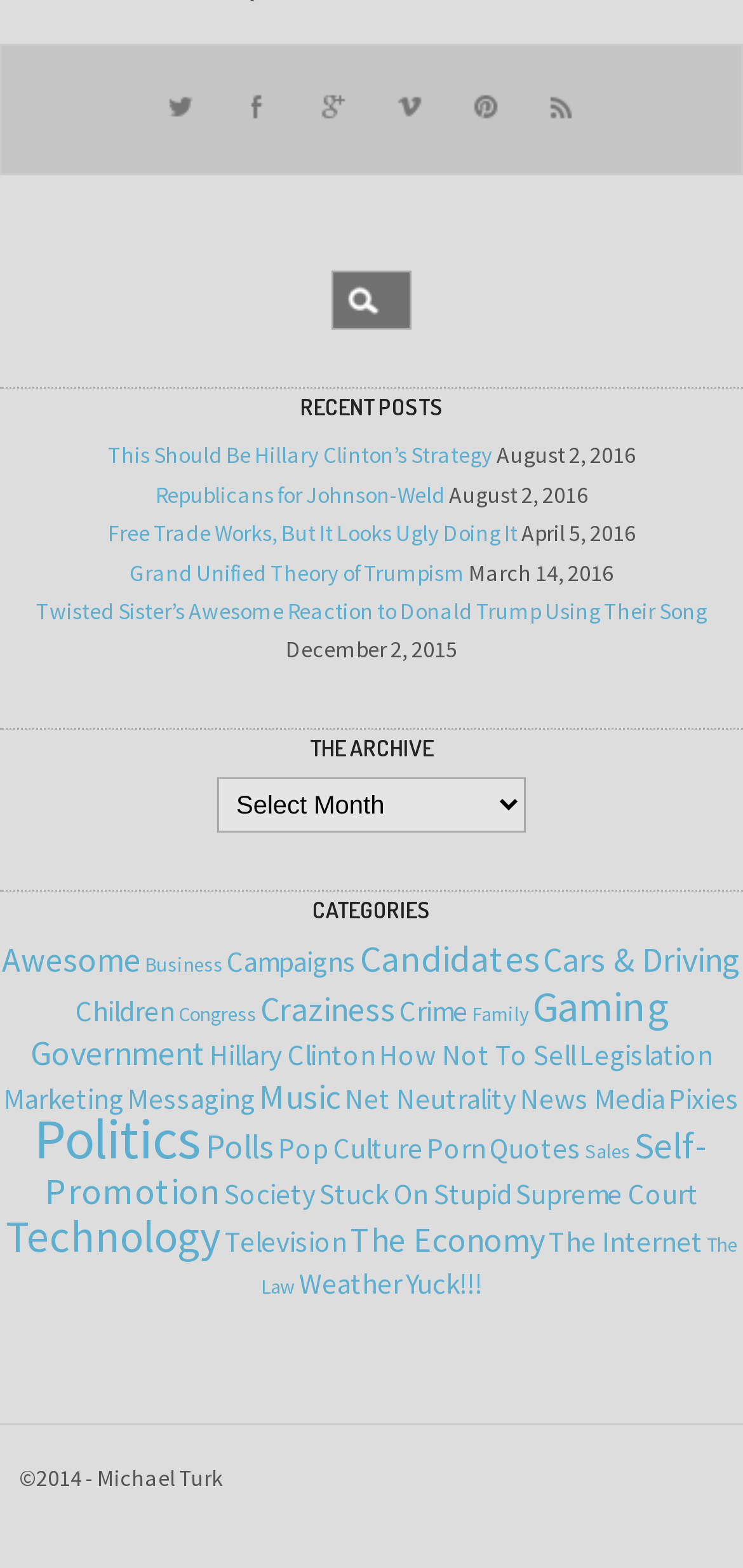Please find the bounding box coordinates of the element that must be clicked to perform the given instruction: "Select an option from the 'The Archive' combobox". The coordinates should be four float numbers from 0 to 1, i.e., [left, top, right, bottom].

[0.292, 0.496, 0.708, 0.531]